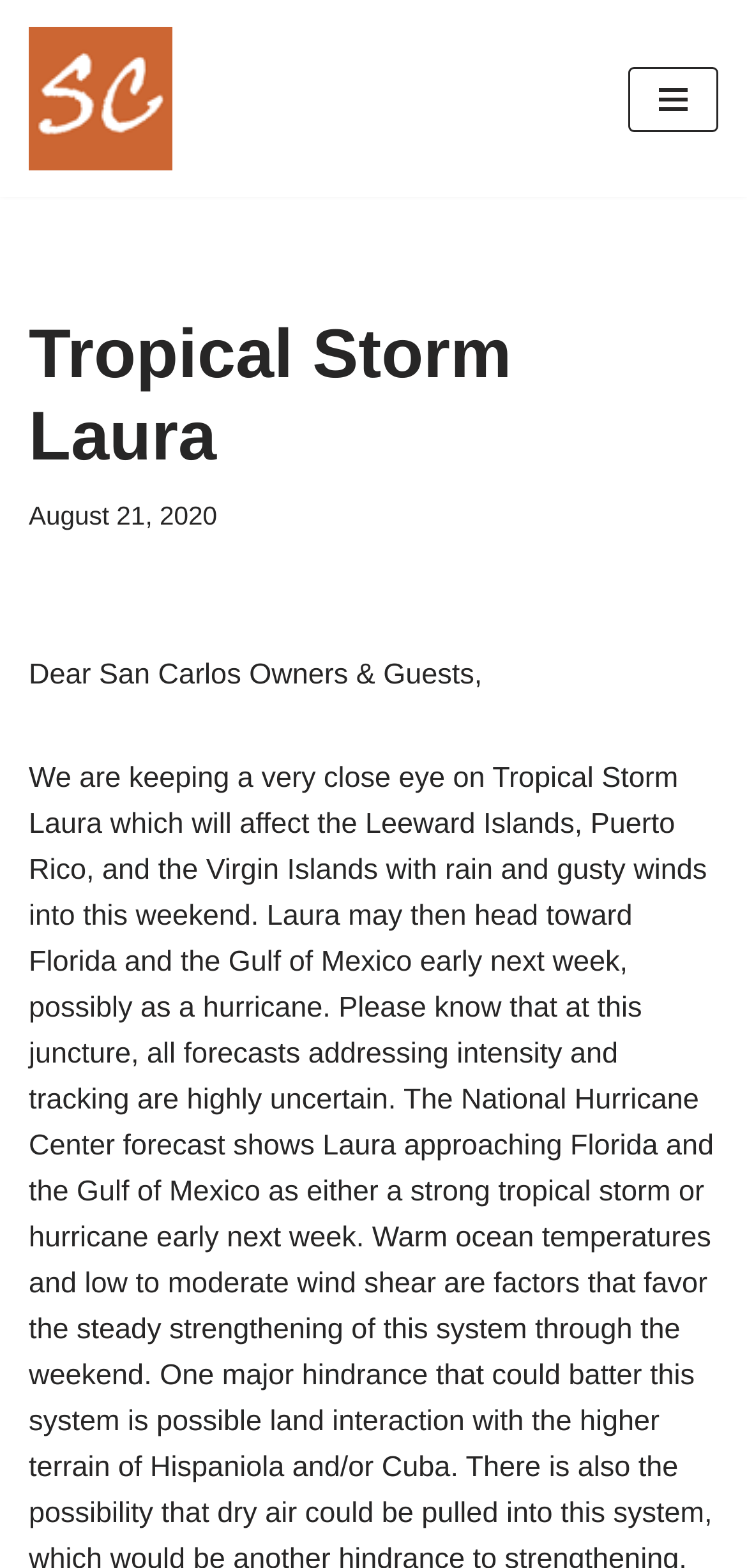Use a single word or phrase to answer this question: 
What is the topic of the webpage?

Tropical Storm Laura